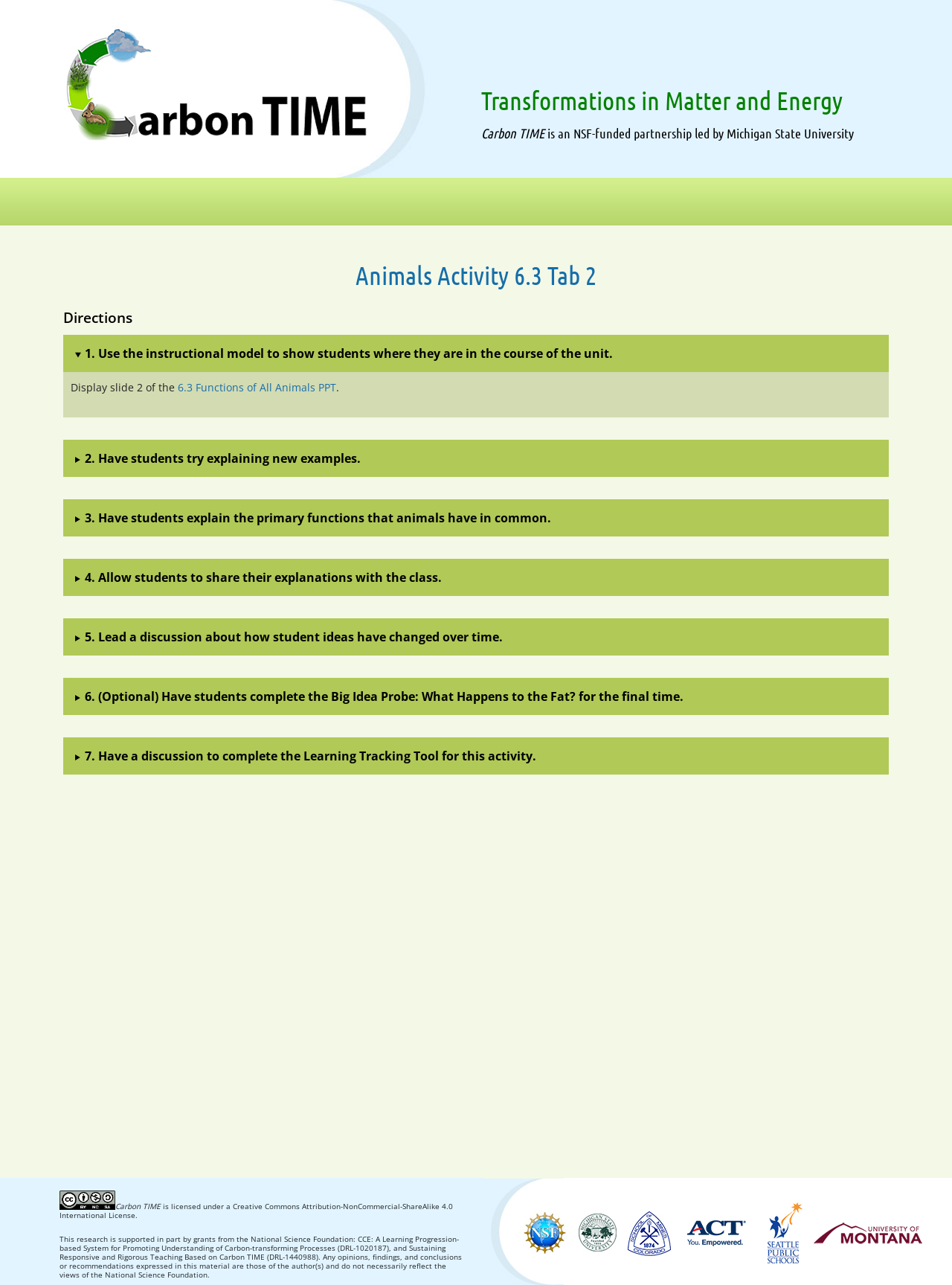How many buttons are there in the 'Directions' section?
Based on the visual, give a brief answer using one word or a short phrase.

7